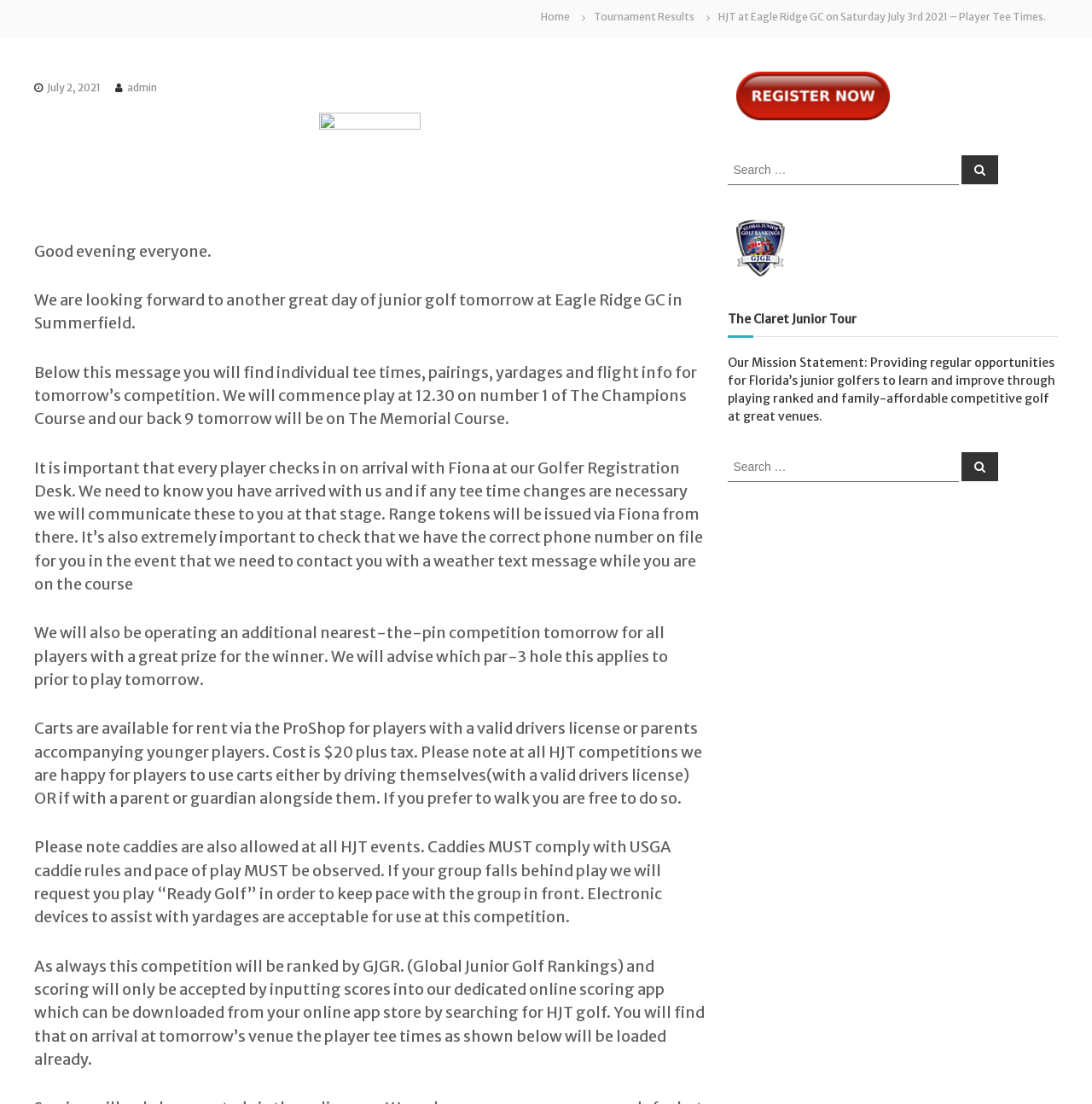Given the element description July 2, 2021July 3, 2021, specify the bounding box coordinates of the corresponding UI element in the format (top-left x, top-left y, bottom-right x, bottom-right y). All values must be between 0 and 1.

[0.043, 0.073, 0.092, 0.085]